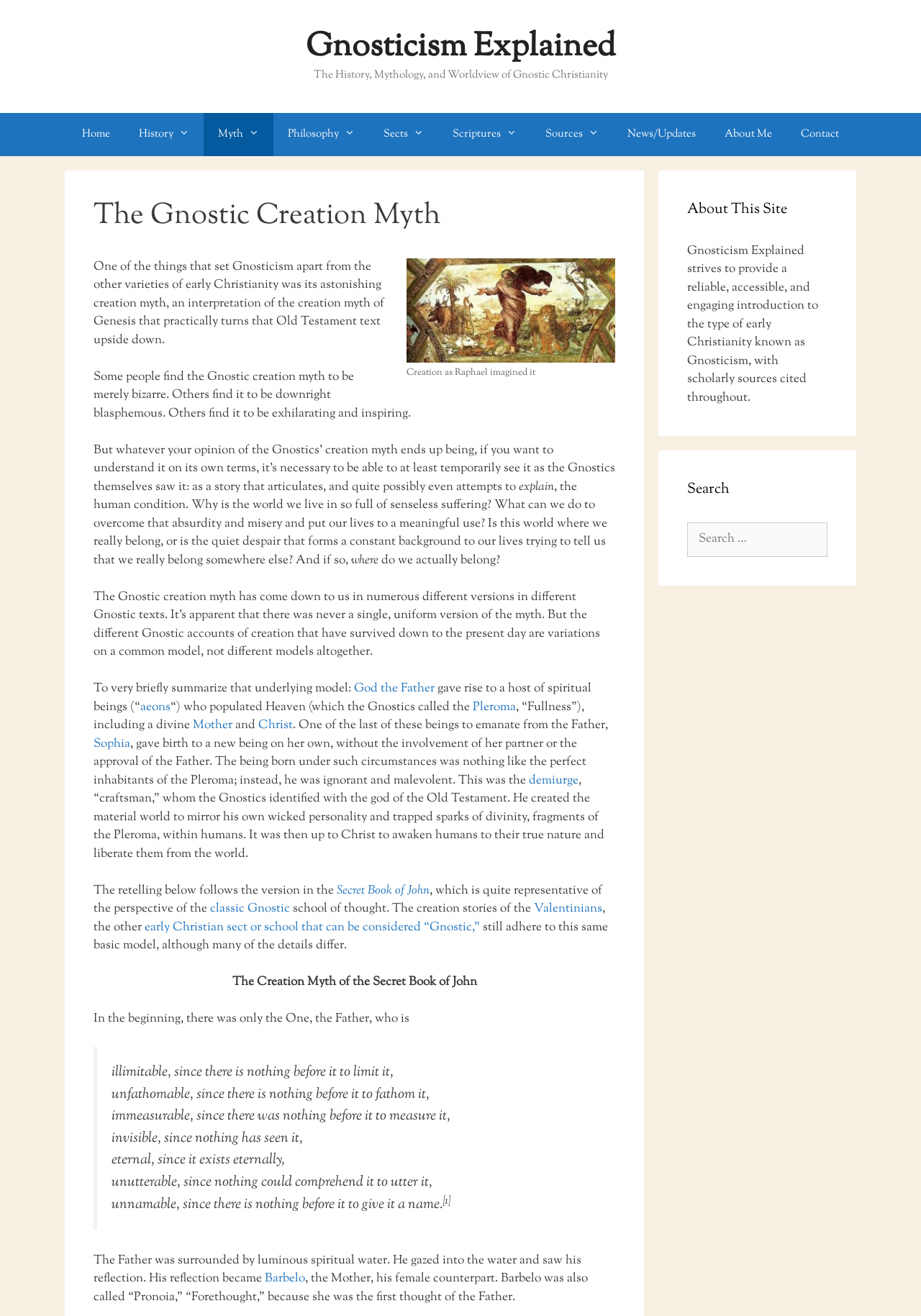Determine the bounding box coordinates for the element that should be clicked to follow this instruction: "Search for something". The coordinates should be given as four float numbers between 0 and 1, in the format [left, top, right, bottom].

[0.746, 0.397, 0.898, 0.423]